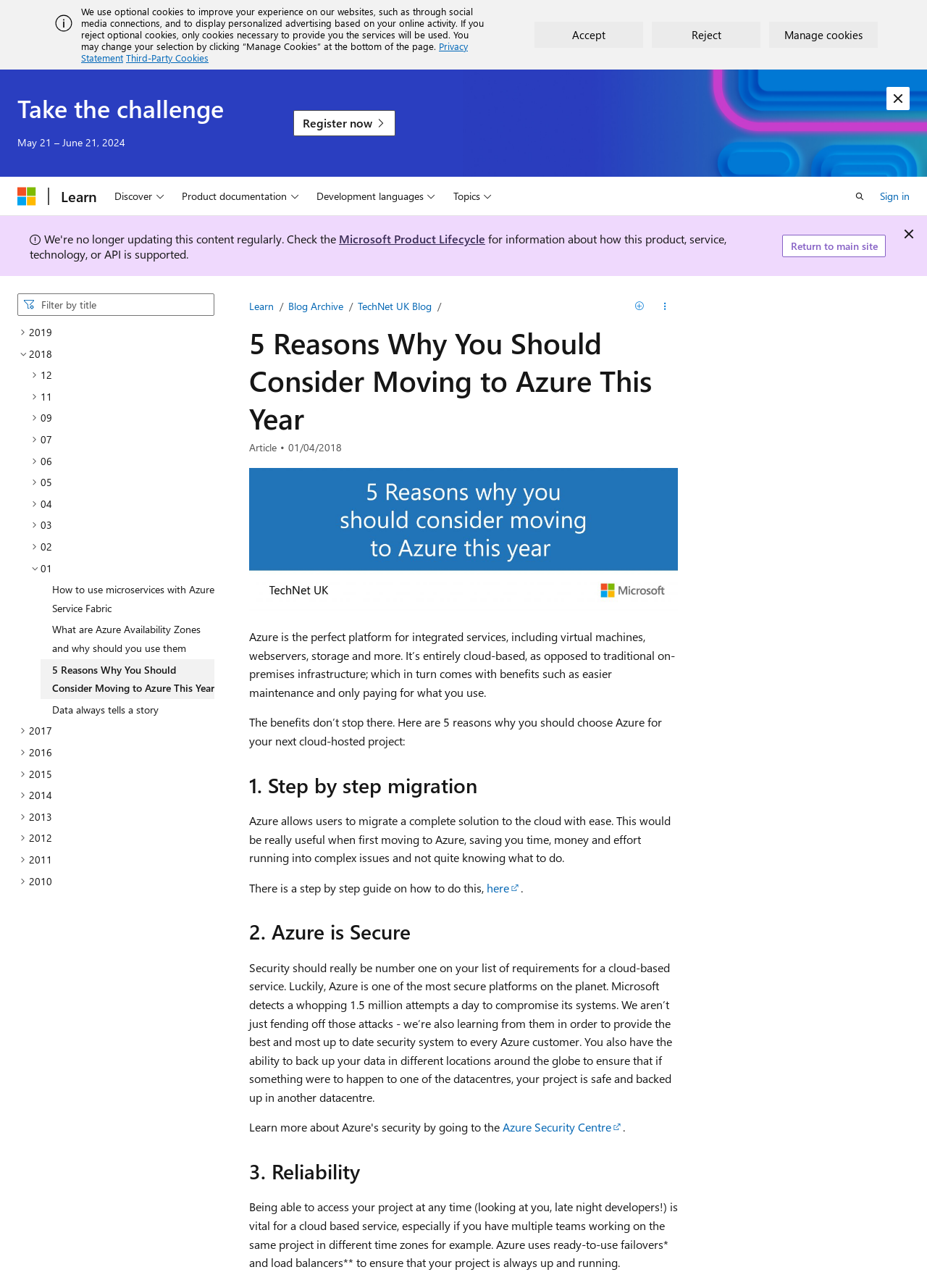How many attempts to compromise its systems does Microsoft detect daily? From the image, respond with a single word or brief phrase.

1.5 million